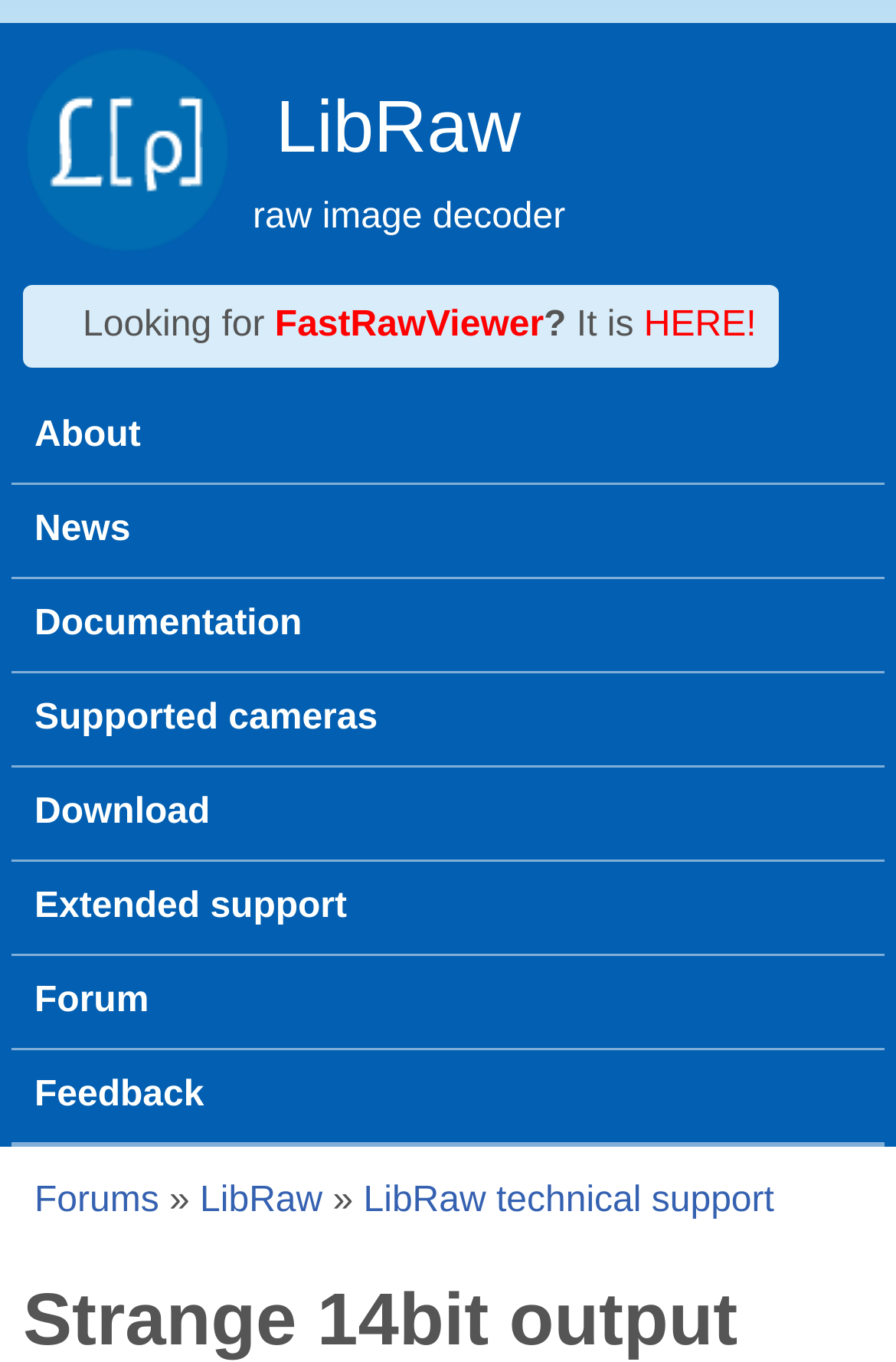Provide a single word or phrase to answer the given question: 
What is the name of the image decoder?

LibRaw